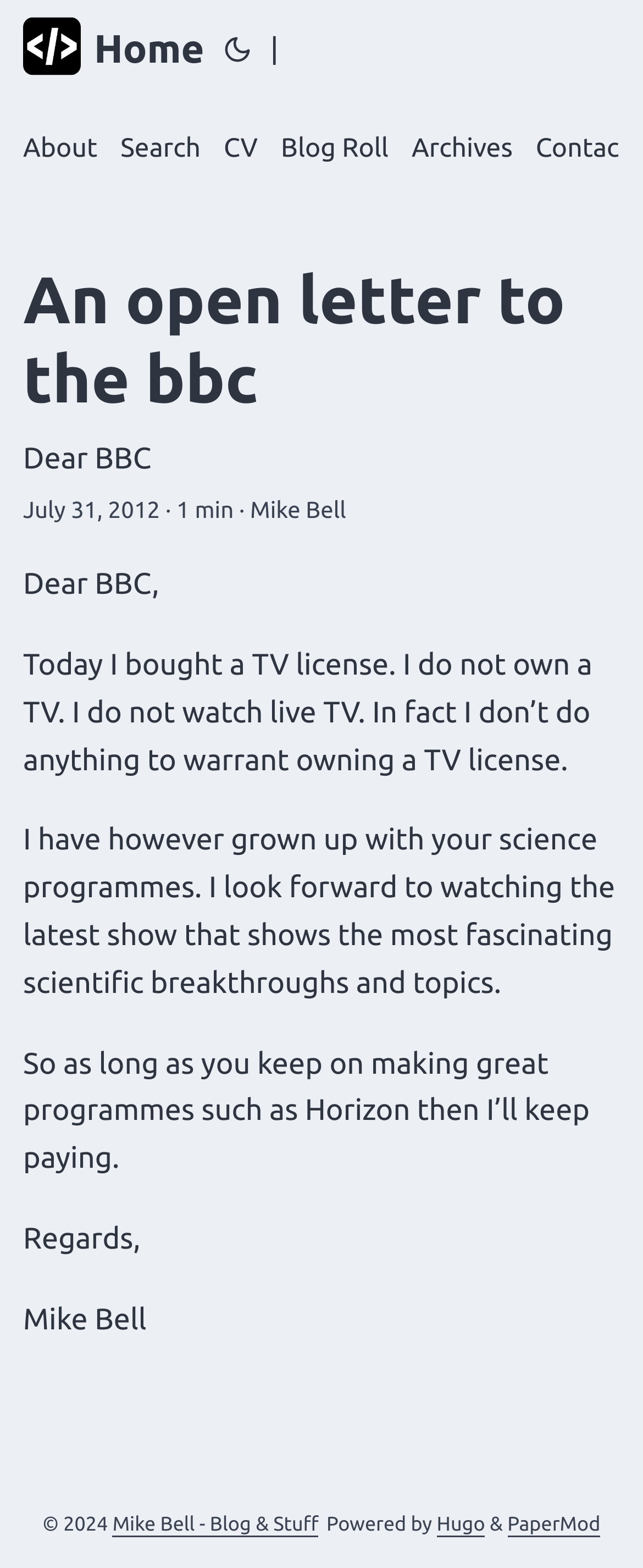Determine the bounding box for the UI element described here: "Contact".

[0.833, 0.063, 0.979, 0.126]